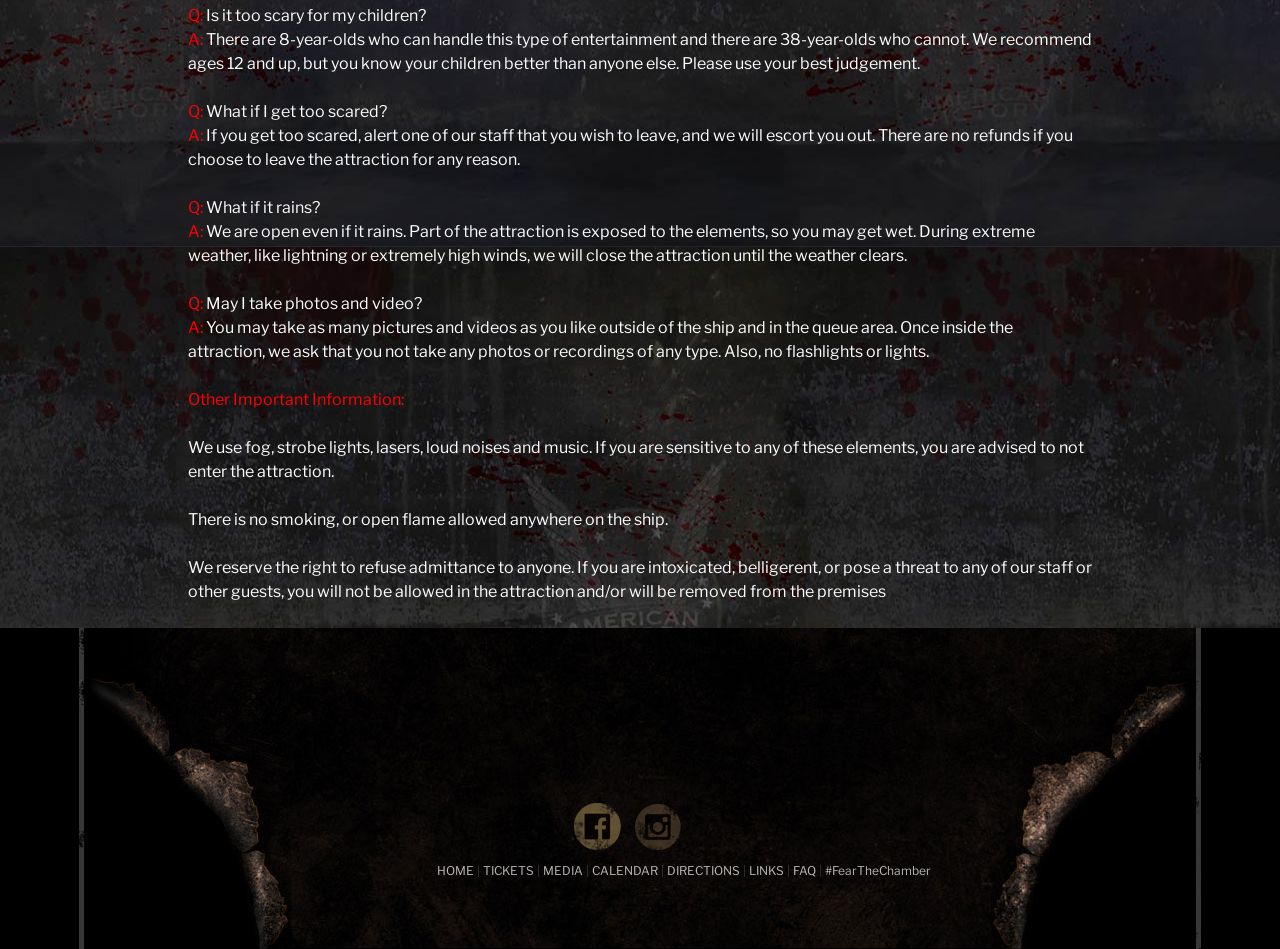Pinpoint the bounding box coordinates of the clickable element to carry out the following instruction: "Click TICKETS."

[0.377, 0.91, 0.417, 0.925]